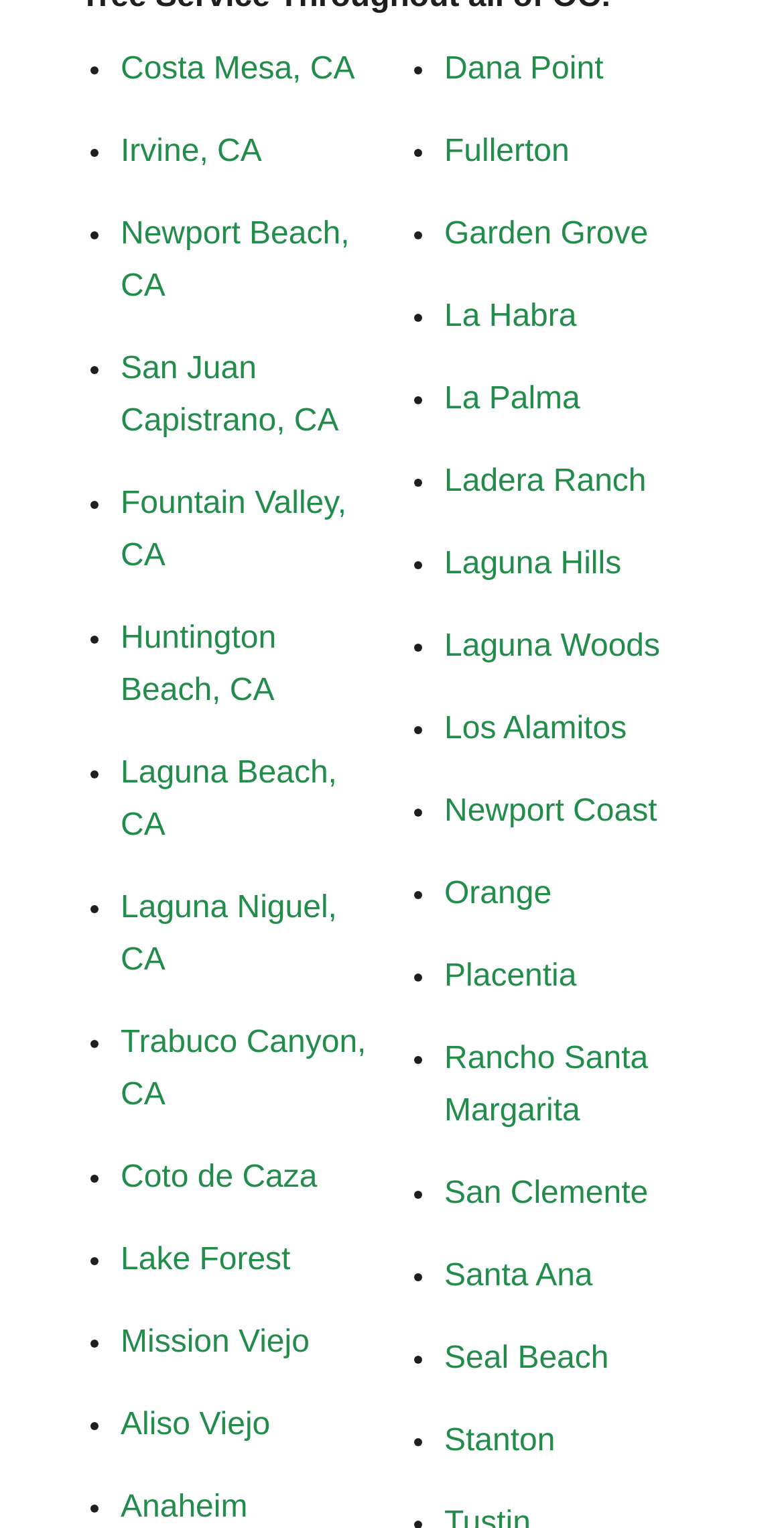Use the details in the image to answer the question thoroughly: 
Are there any cities listed that start with the letter 'L'?

I scanned the list of cities and found that there are several cities that start with the letter 'L', such as Laguna Beach, CA, Laguna Hills, CA, and Laguna Niguel, CA.